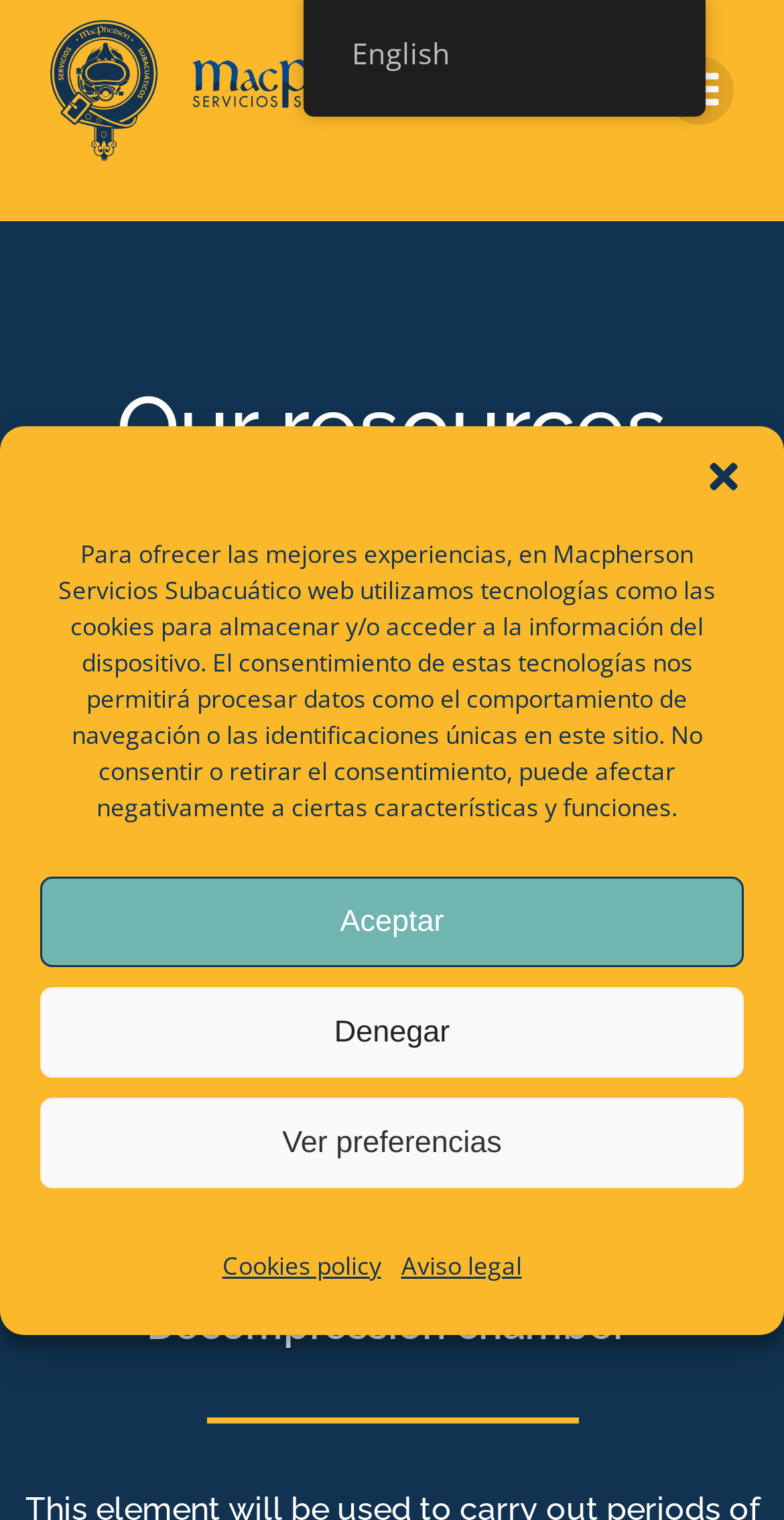Using the element description provided, determine the bounding box coordinates in the format (top-left x, top-left y, bottom-right x, bottom-right y). Ensure that all values are floating point numbers between 0 and 1. Element description: Aceptar

[0.051, 0.577, 0.949, 0.636]